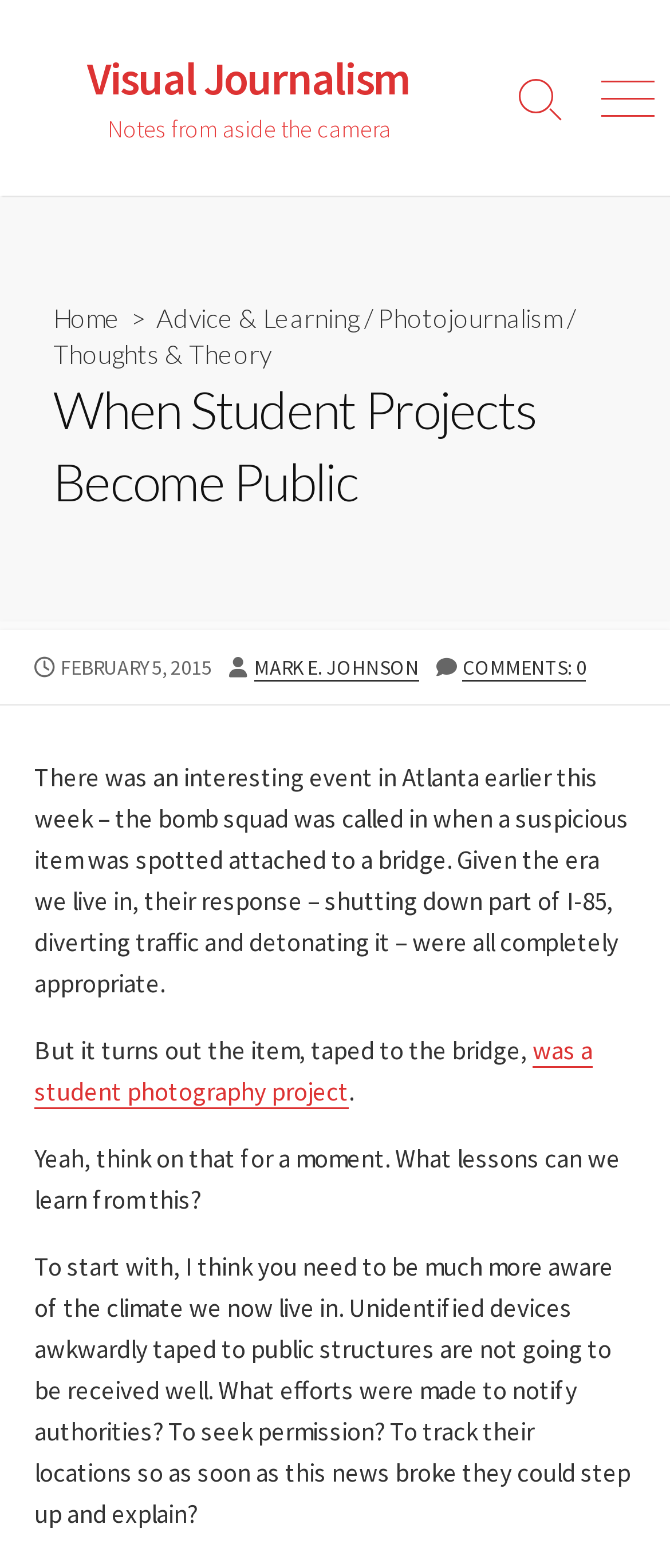Please identify the bounding box coordinates of the element's region that needs to be clicked to fulfill the following instruction: "Read the article by 'MARK E. JOHNSON'". The bounding box coordinates should consist of four float numbers between 0 and 1, i.e., [left, top, right, bottom].

[0.379, 0.417, 0.625, 0.434]